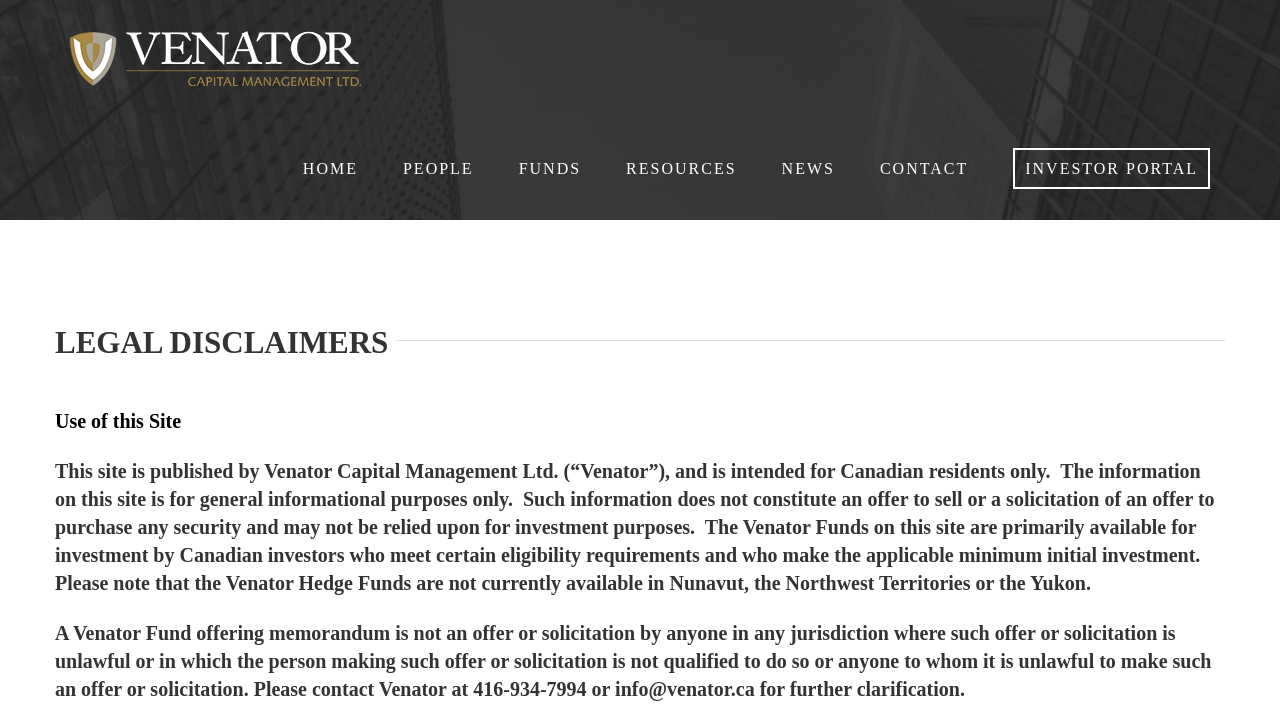Determine the bounding box coordinates of the clickable region to execute the instruction: "Read LEGAL DISCLAIMERS". The coordinates should be four float numbers between 0 and 1, denoted as [left, top, right, bottom].

[0.043, 0.431, 0.31, 0.522]